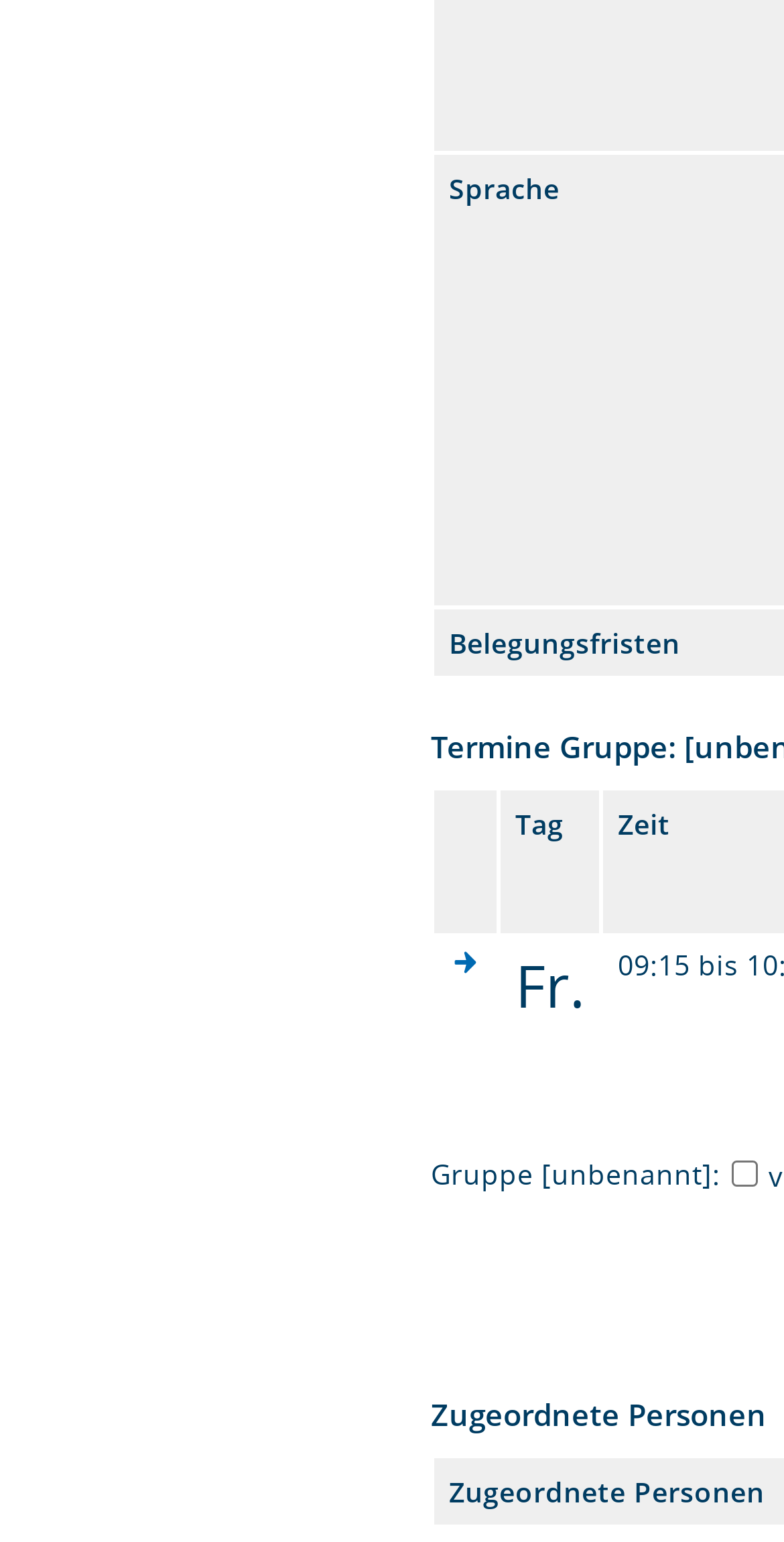Answer the question with a brief word or phrase:
What is the text preceding the checkbox 'vormerken'?

Gruppe [unbenannt]: